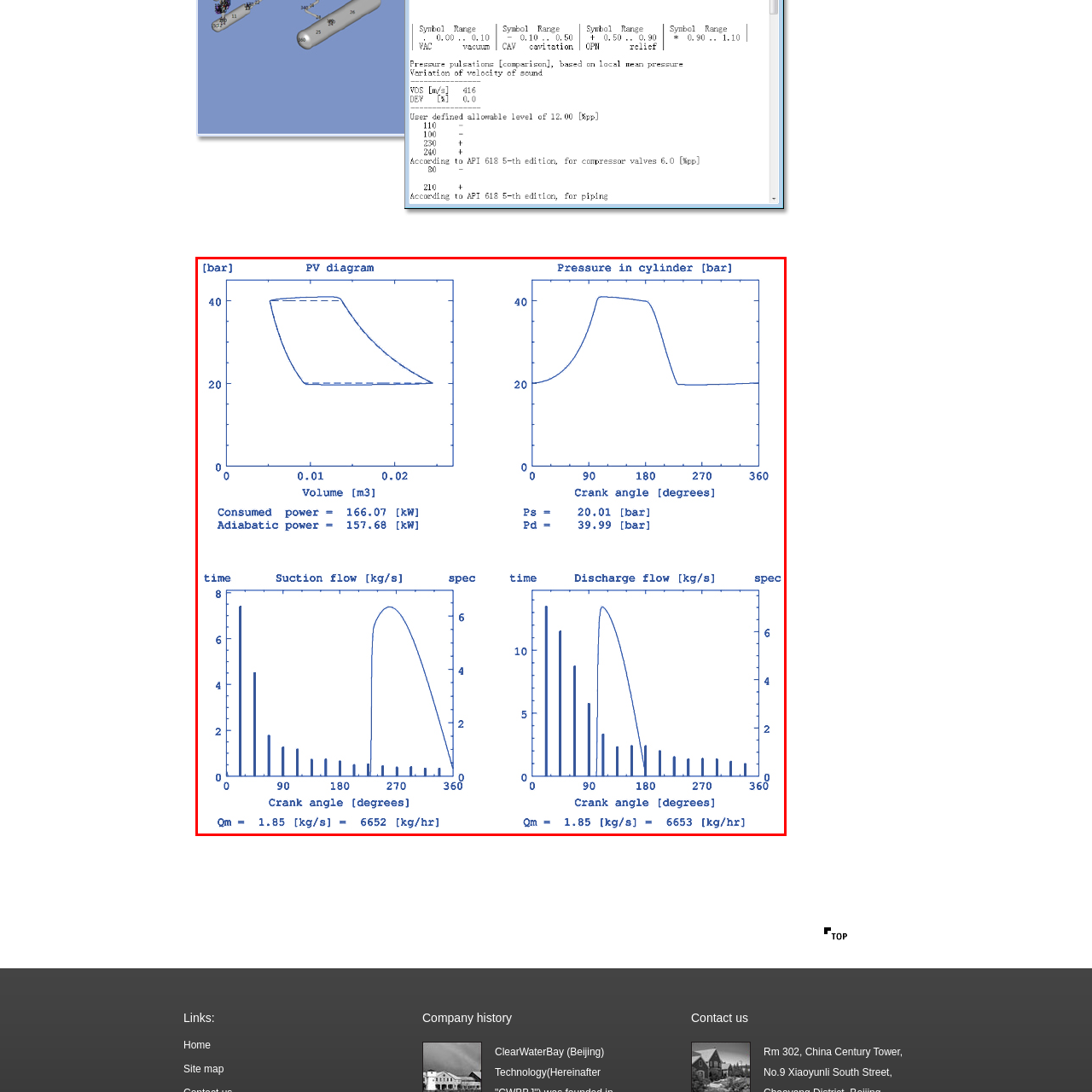Examine the image within the red border, What is the peak pressure in the cylinder? 
Please provide a one-word or one-phrase answer.

39.99 bar